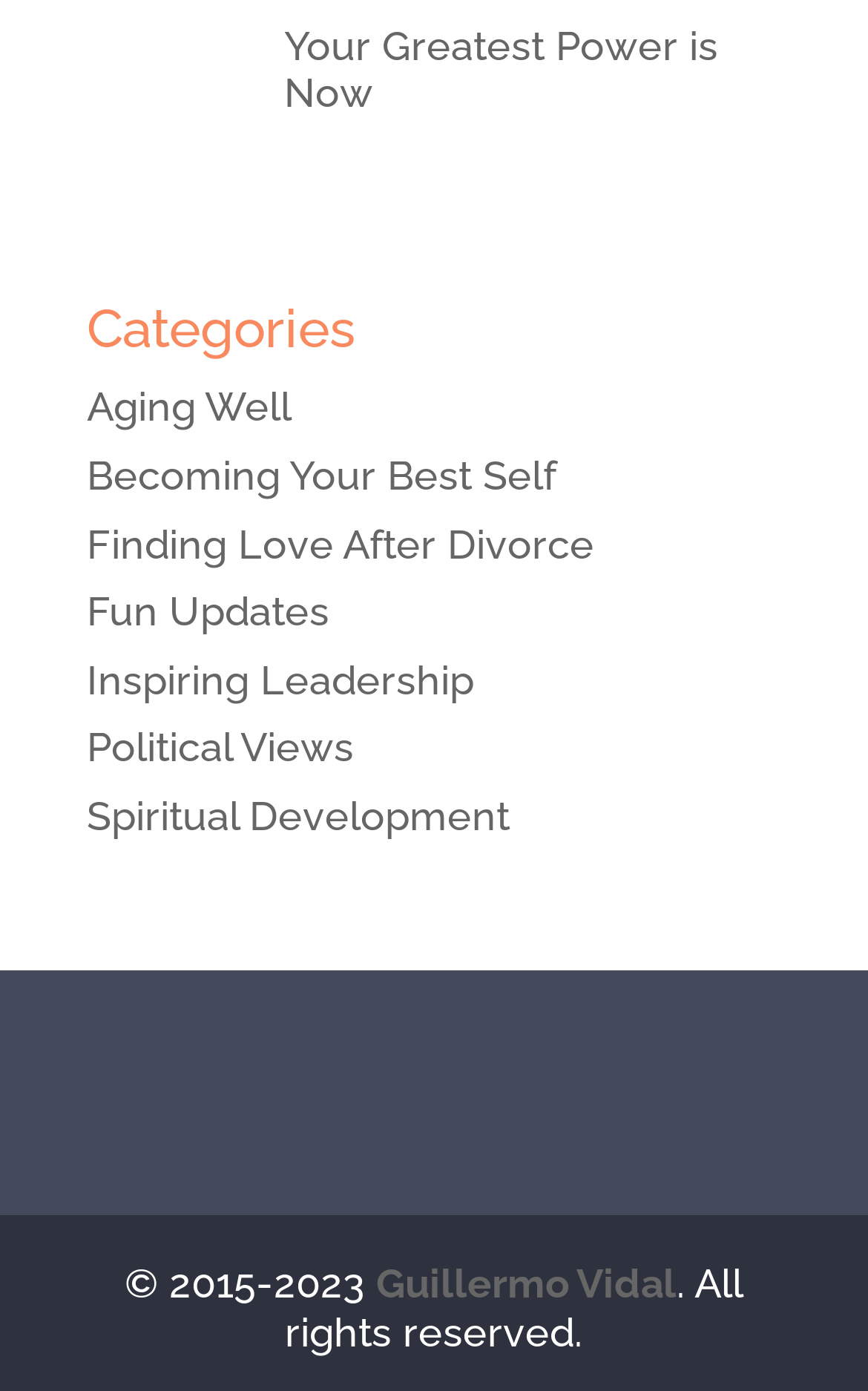Highlight the bounding box coordinates of the element that should be clicked to carry out the following instruction: "Click on 'Your Greatest Power is Now'". The coordinates must be given as four float numbers ranging from 0 to 1, i.e., [left, top, right, bottom].

[0.327, 0.016, 0.827, 0.084]